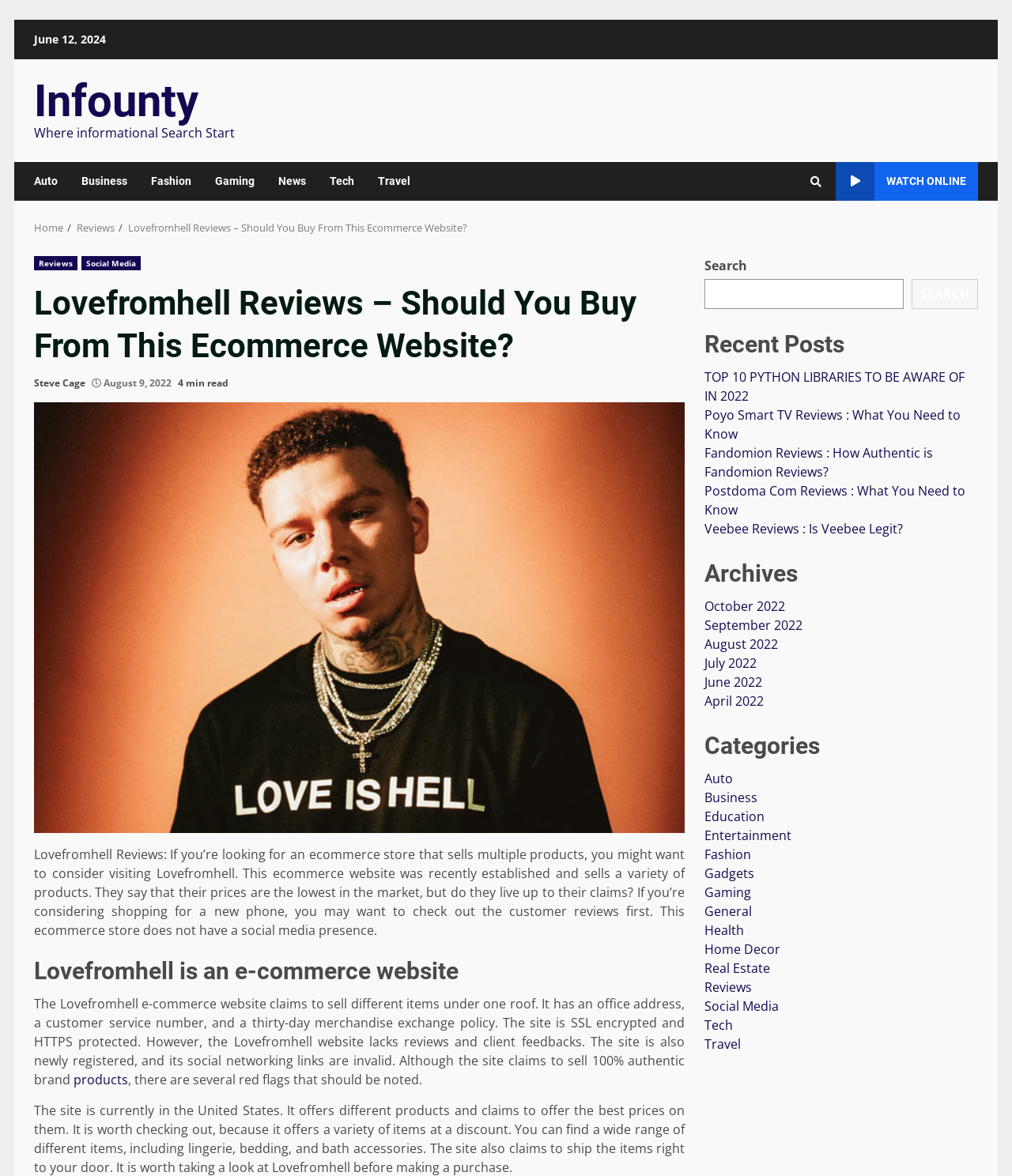Determine the bounding box coordinates of the clickable area required to perform the following instruction: "Click on 'Reviews' category". The coordinates should be represented as four float numbers between 0 and 1: [left, top, right, bottom].

[0.034, 0.188, 0.113, 0.2]